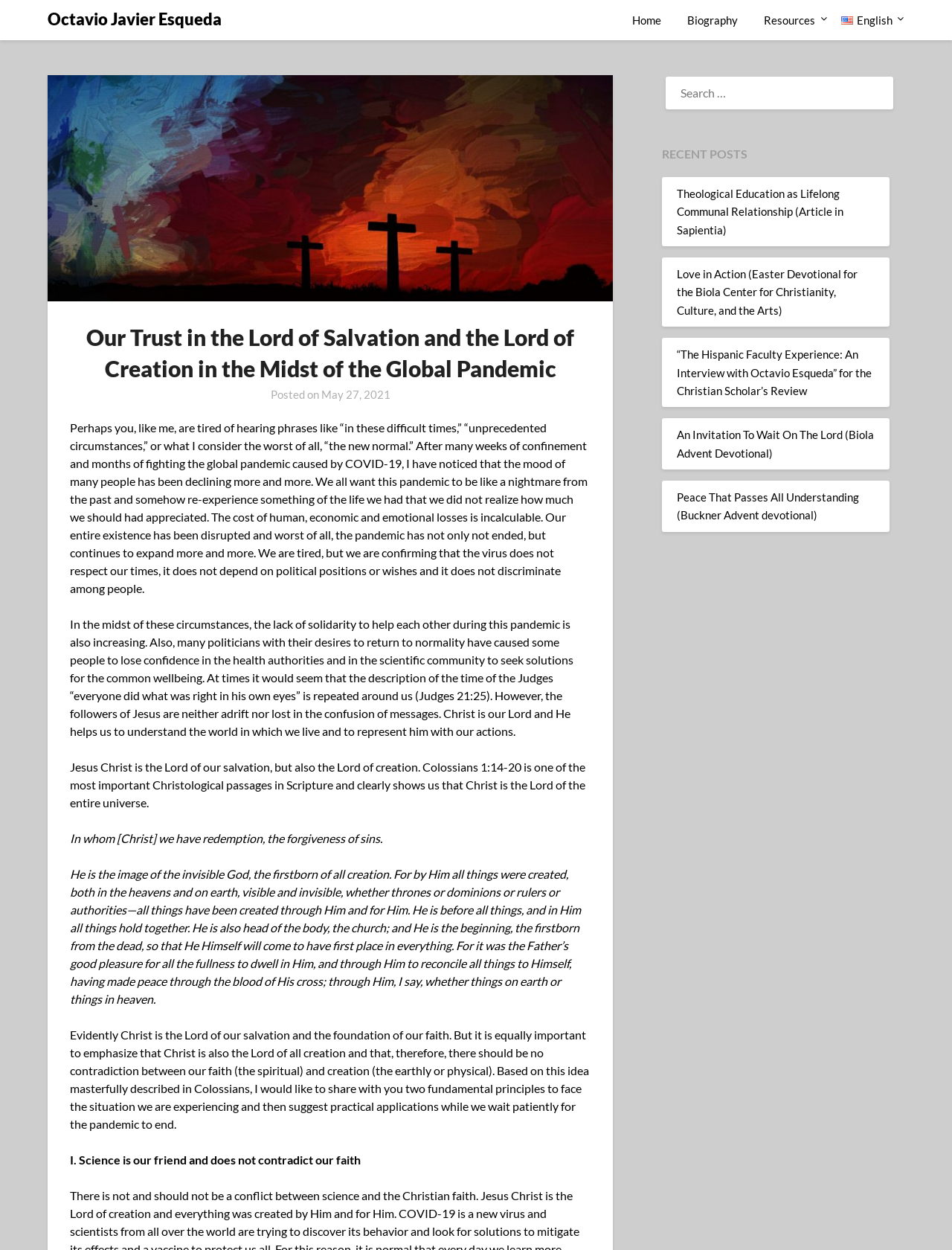Identify and provide the text of the main header on the webpage.

Our Trust in the Lord of Salvation and the Lord of Creation in the Midst of the Global Pandemic